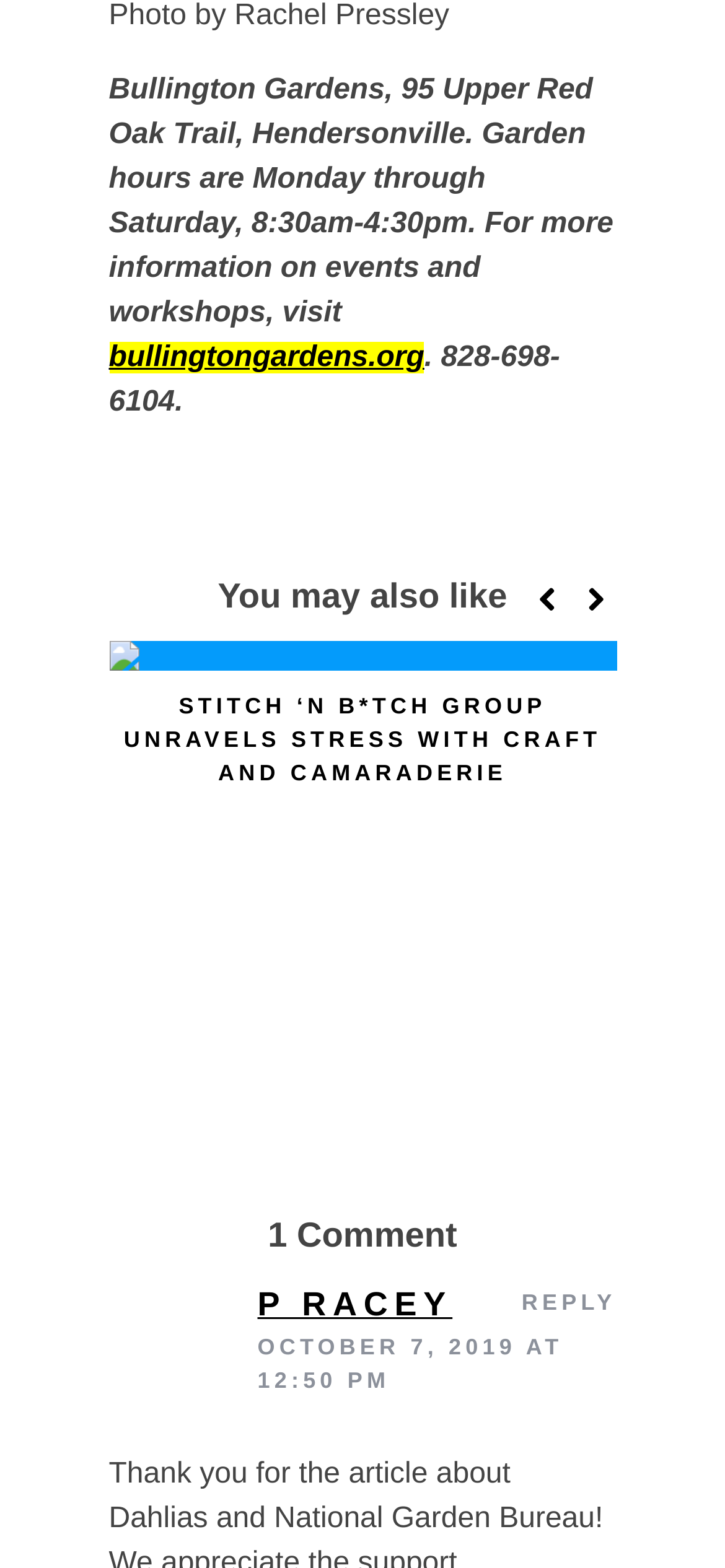What is the name of the person who commented on the article?
Please give a detailed answer to the question using the information shown in the image.

The name of the person who commented on the article can be found in the link element 'P RACEY' which is located below the article's title.